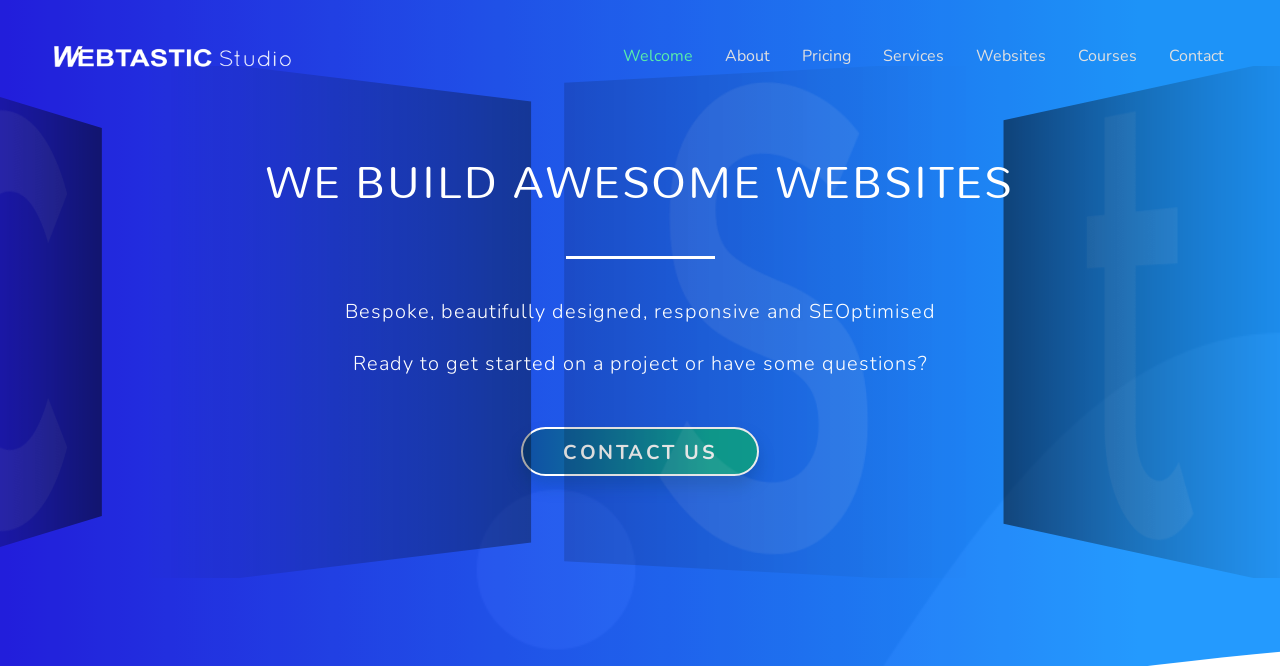Describe the webpage meticulously, covering all significant aspects.

The webpage is titled "Welcome - Pro Web Design" and has a main logo at the top left corner. Below the logo, there is a site navigation menu with seven links: "Welcome", "About", "Pricing", "Services", "Websites", "Courses", and "Contact". These links are aligned horizontally across the top of the page.

The main content of the page is divided into two sections. The first section has a heading that reads "WE BUILD AWESOME WEBSITES" in a prominent font. Below this heading, there is a paragraph of text that describes the services offered by Pro Web Design, including bespoke, beautifully designed, responsive, and SEO-optimized websites.

The second section has a call-to-action link "CONTACT US" that is centered on the page. Above this link, there are three images arranged horizontally, with the first image on the left, the second in the middle, and the third on the right. These images appear to be some kind of graphics or icons, with the first image labeled "T2", the second image labeled "u", and the third image labeled "d".

Overall, the webpage has a clean and organized layout, with clear headings and concise text that effectively communicates the services and mission of Pro Web Design.